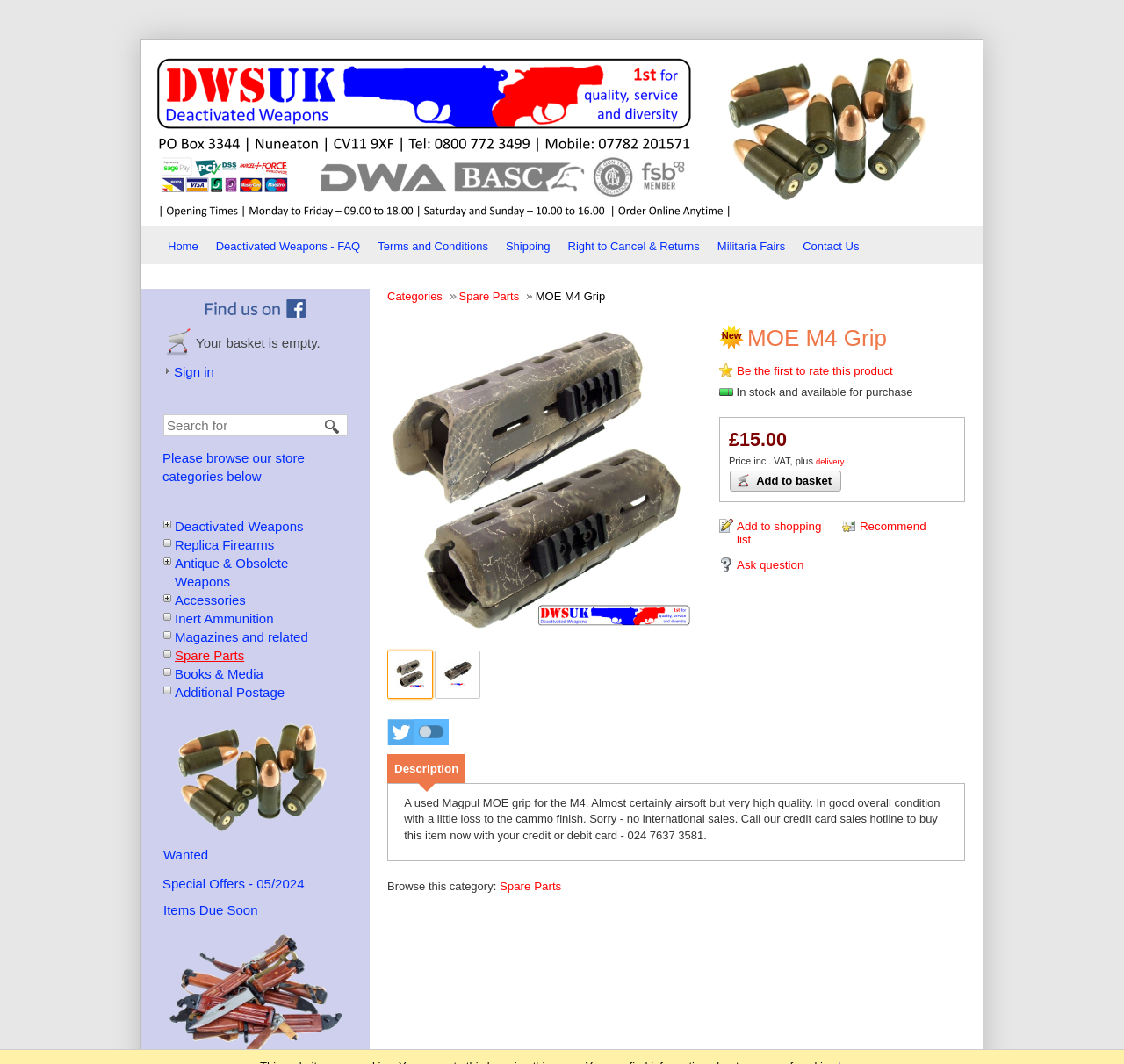Please determine the bounding box coordinates of the section I need to click to accomplish this instruction: "Browse Spare Parts category".

[0.155, 0.521, 0.256, 0.554]